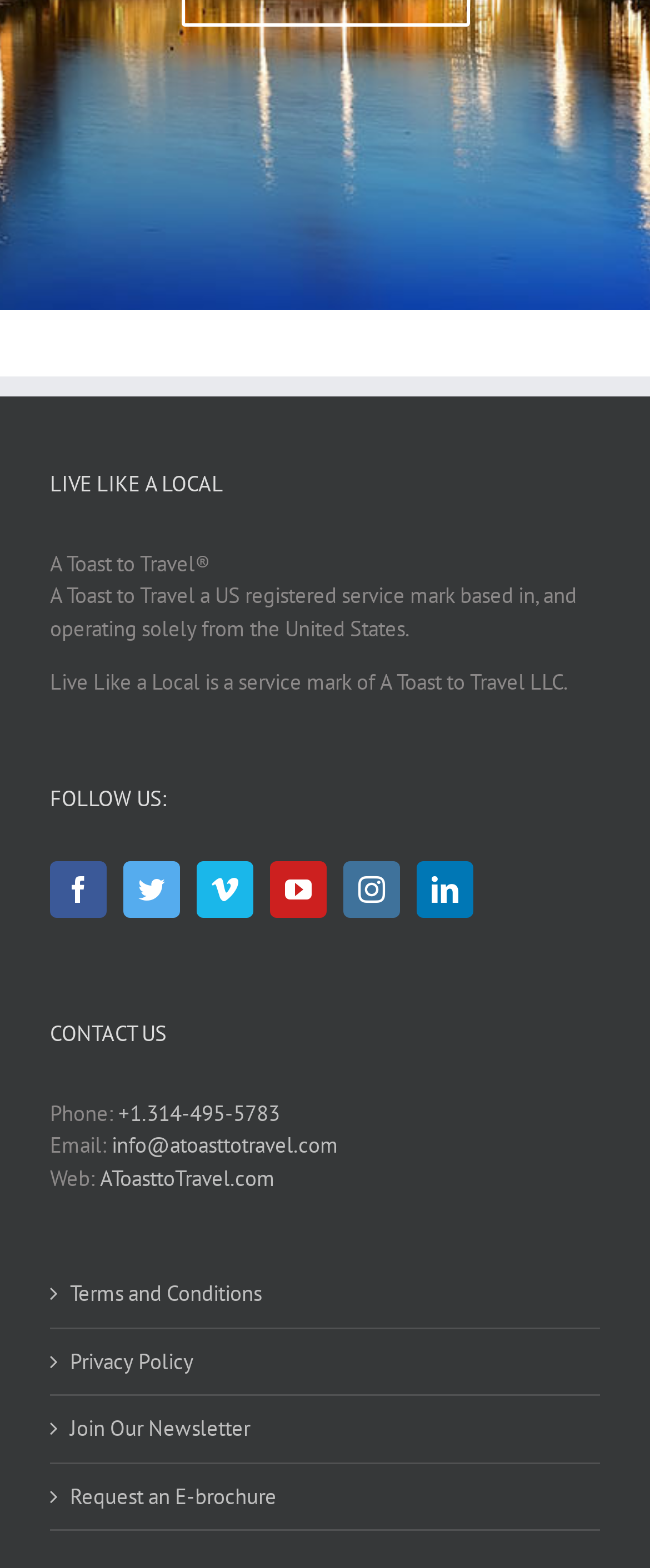What is the website URL?
Carefully examine the image and provide a detailed answer to the question.

I found this answer by looking at the link element with ID 241, which is next to the StaticText element with text 'Web:'